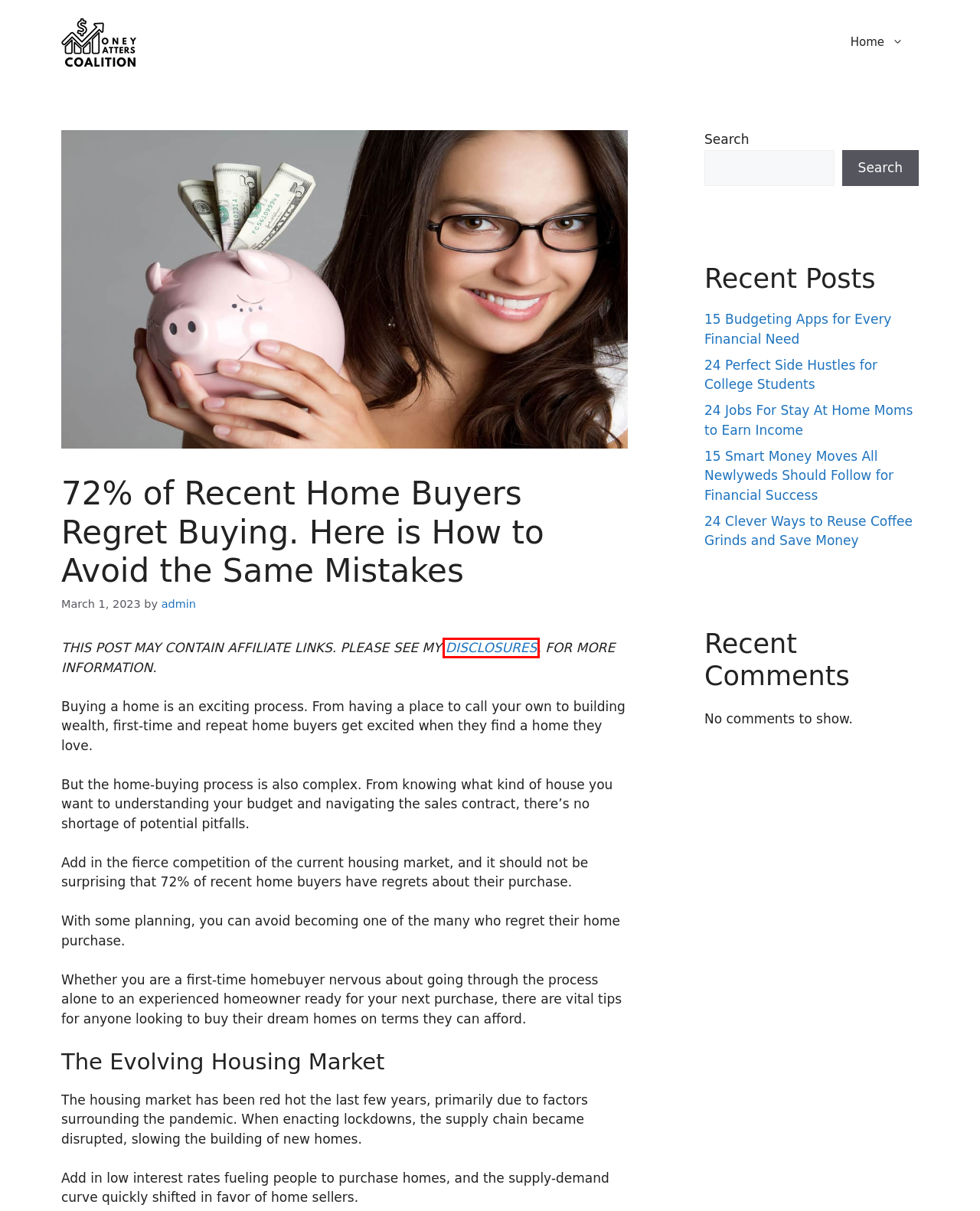Analyze the webpage screenshot with a red bounding box highlighting a UI element. Select the description that best matches the new webpage after clicking the highlighted element. Here are the options:
A. 15 Smart Money Moves All Newlyweds Should Follow for Financial Success – missionmoneymatters.org
B. admin – missionmoneymatters.org
C. 24 Jobs For Stay At Home Moms to Earn Income – missionmoneymatters.org
D. 24 Perfect Side Hustles for College Students – missionmoneymatters.org
E. 15 Budgeting Apps for Every Financial Need – missionmoneymatters.org
F. Terms And Conditions - Money Smart Guides
G. missionmoneymatters.org
H. 24 Clever Ways to Reuse Coffee Grinds and Save Money – missionmoneymatters.org

F